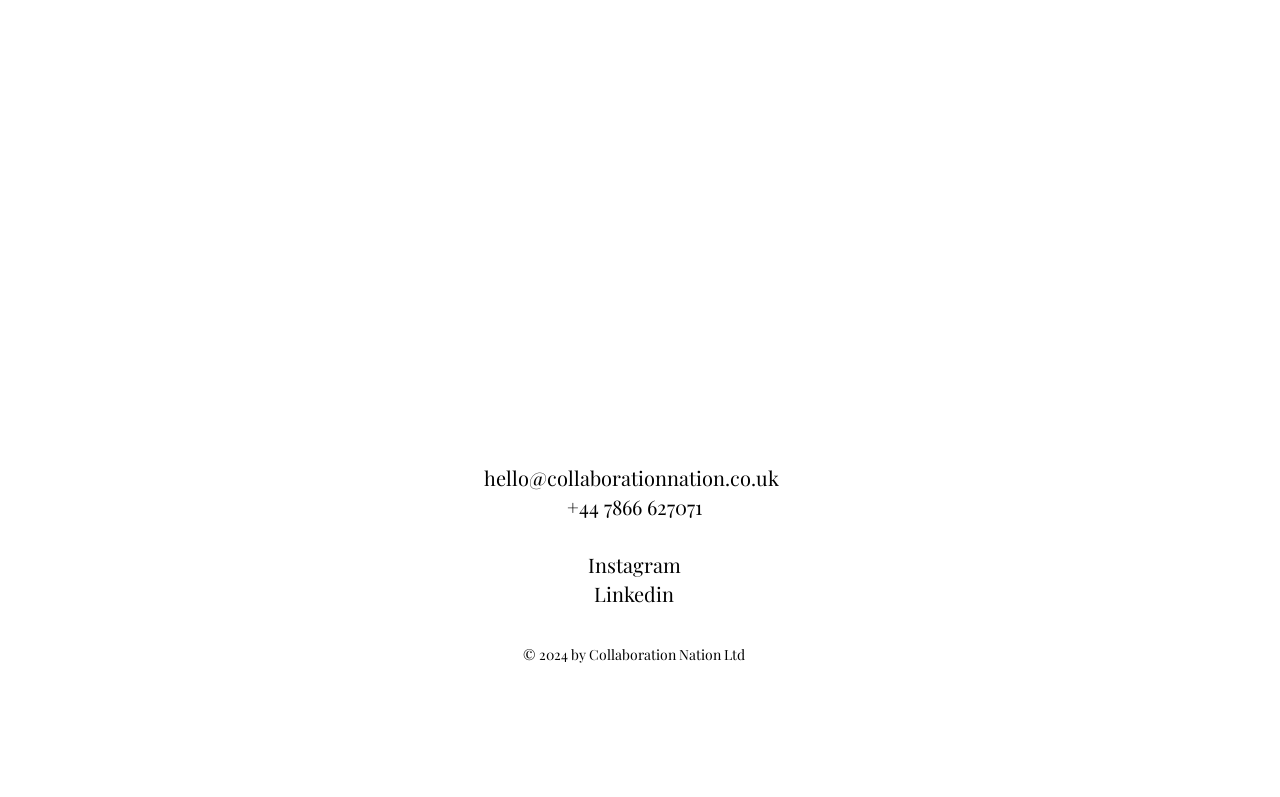What is the copyright year on the webpage? Based on the screenshot, please respond with a single word or phrase.

2024